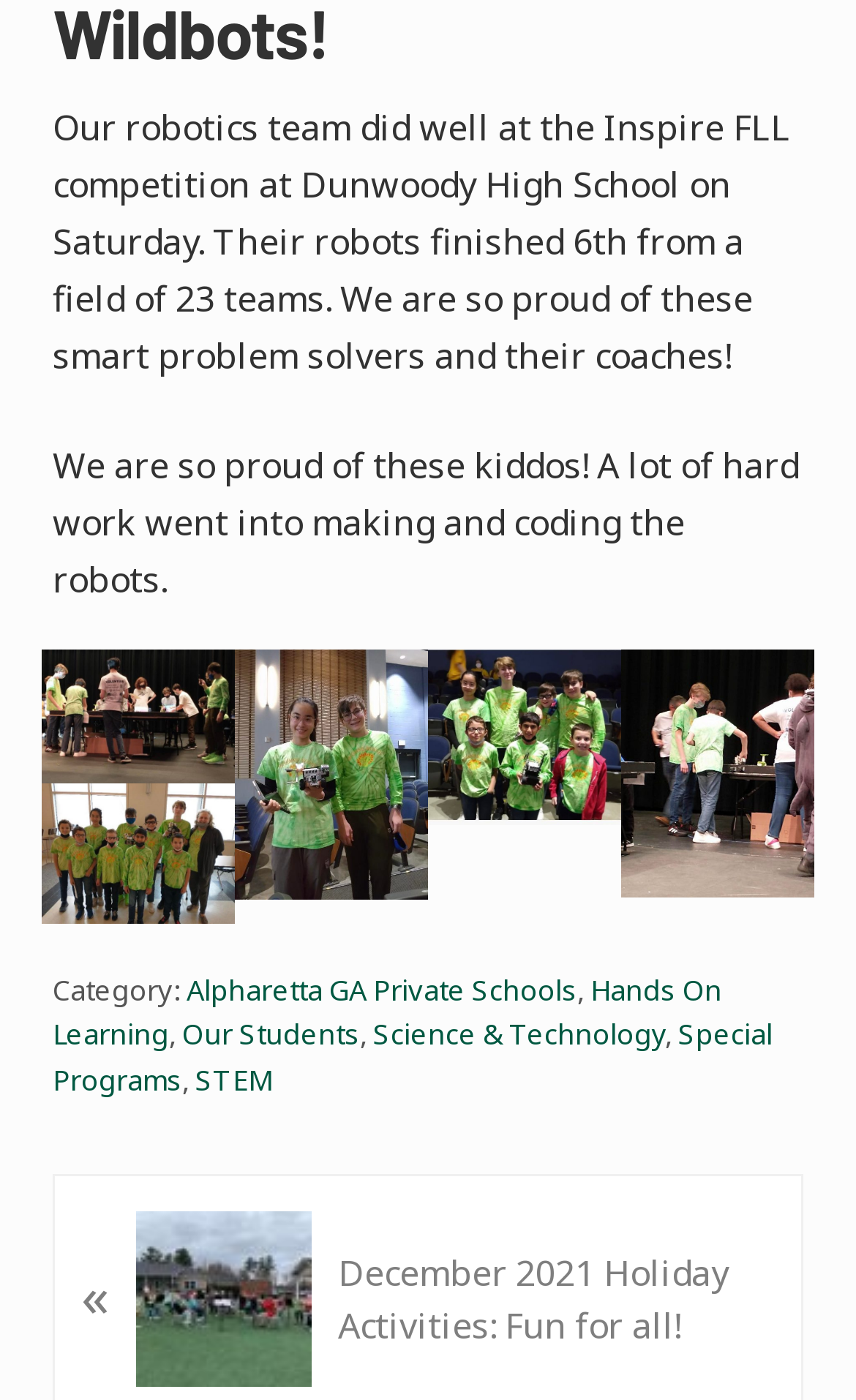Locate the bounding box of the UI element described in the following text: "Special Programs".

[0.062, 0.725, 0.903, 0.785]